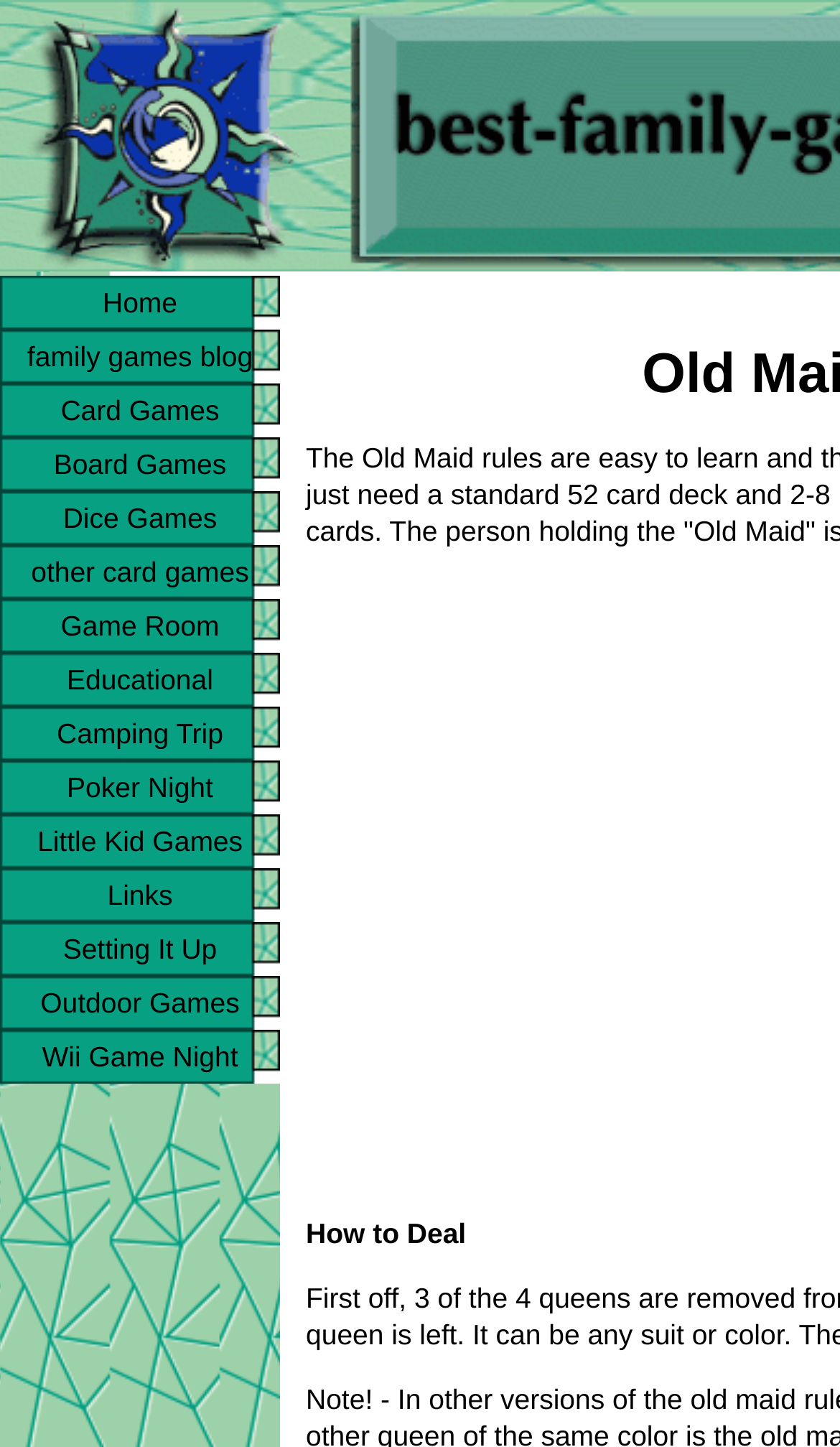Refer to the image and provide an in-depth answer to the question: 
How many columns are in the top navigation menu?

By examining the bounding box coordinates of the link elements in the top navigation menu, I noticed that they all have the same x1 and x2 values, indicating that they are aligned vertically, which suggests that there is only one column in the top navigation menu.